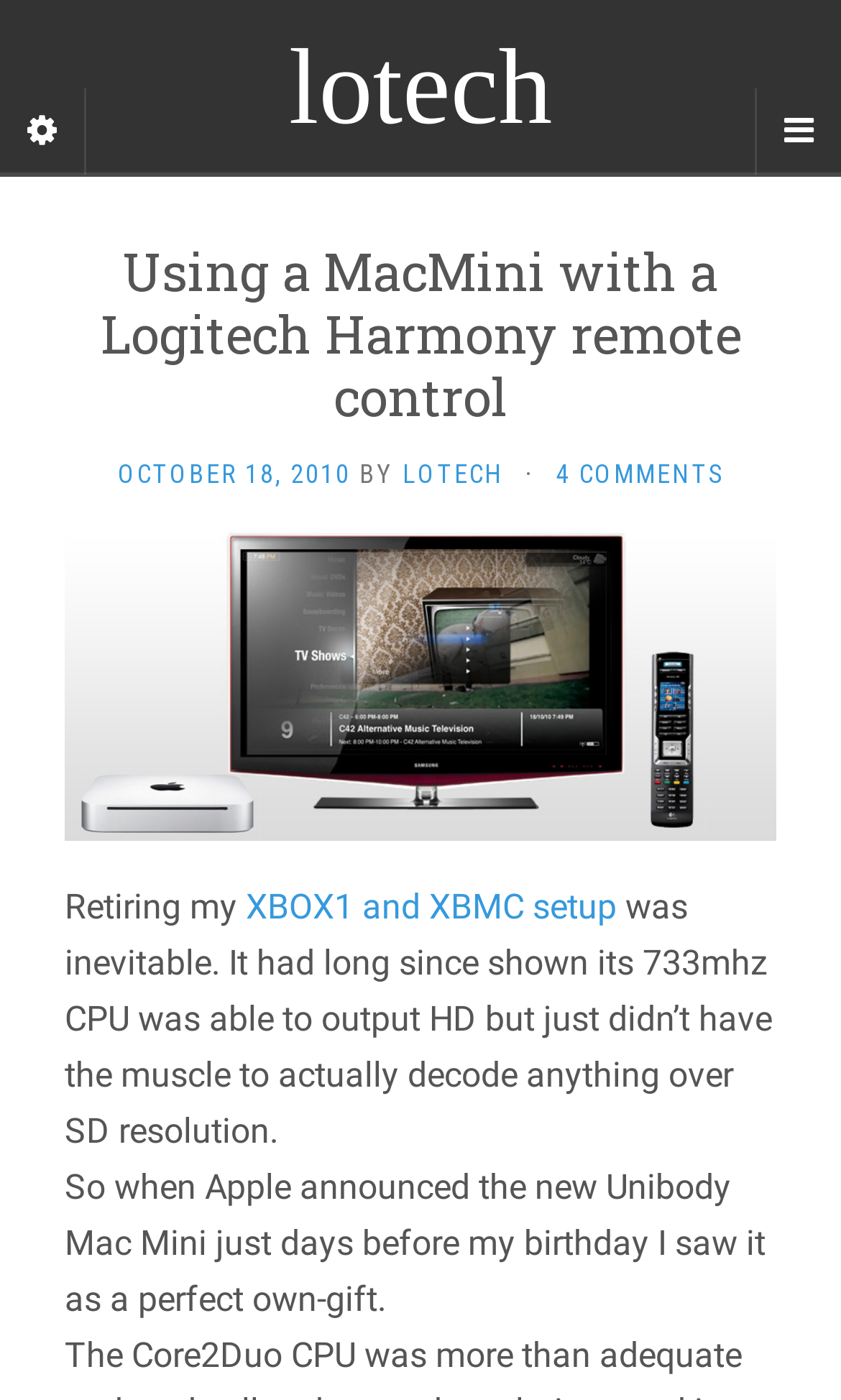Please specify the bounding box coordinates in the format (top-left x, top-left y, bottom-right x, bottom-right y), with values ranging from 0 to 1. Identify the bounding box for the UI component described as follows: 4 Comments

[0.66, 0.329, 0.86, 0.35]